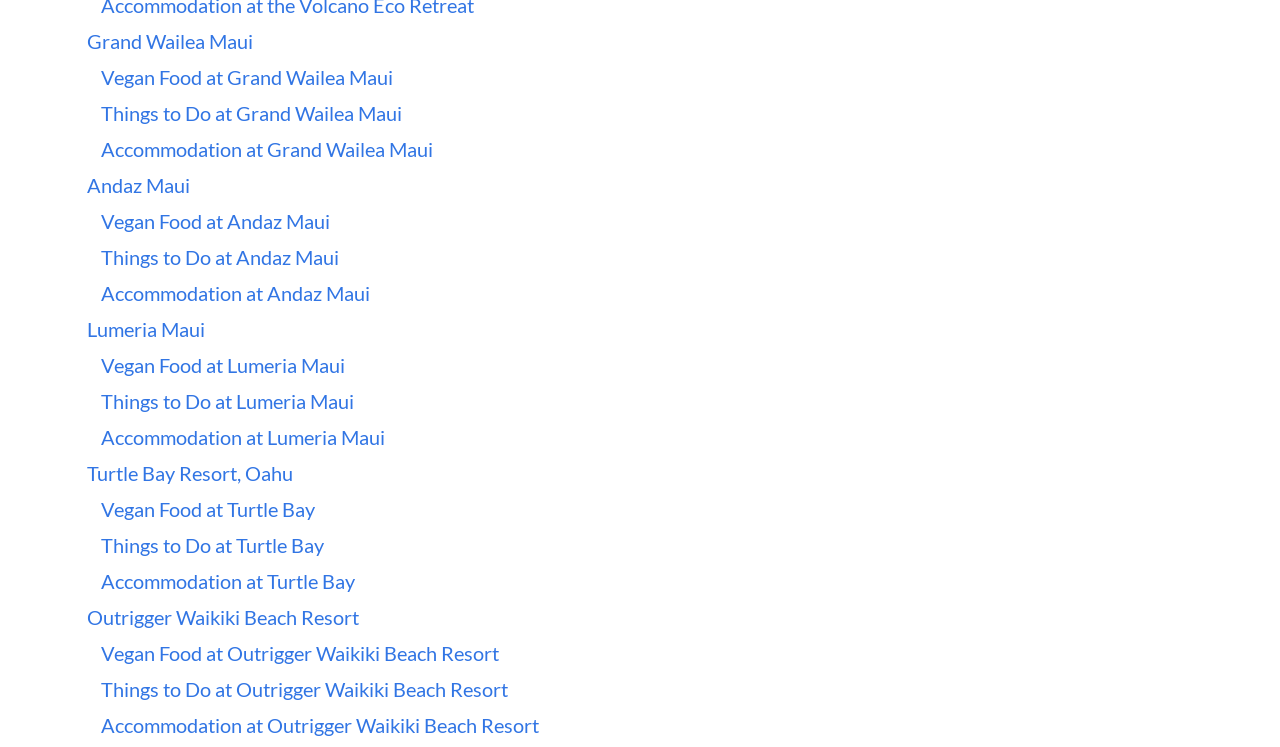Identify the bounding box coordinates for the region to click in order to carry out this instruction: "Explore Vegan Food at Andaz Maui". Provide the coordinates using four float numbers between 0 and 1, formatted as [left, top, right, bottom].

[0.079, 0.28, 0.258, 0.312]